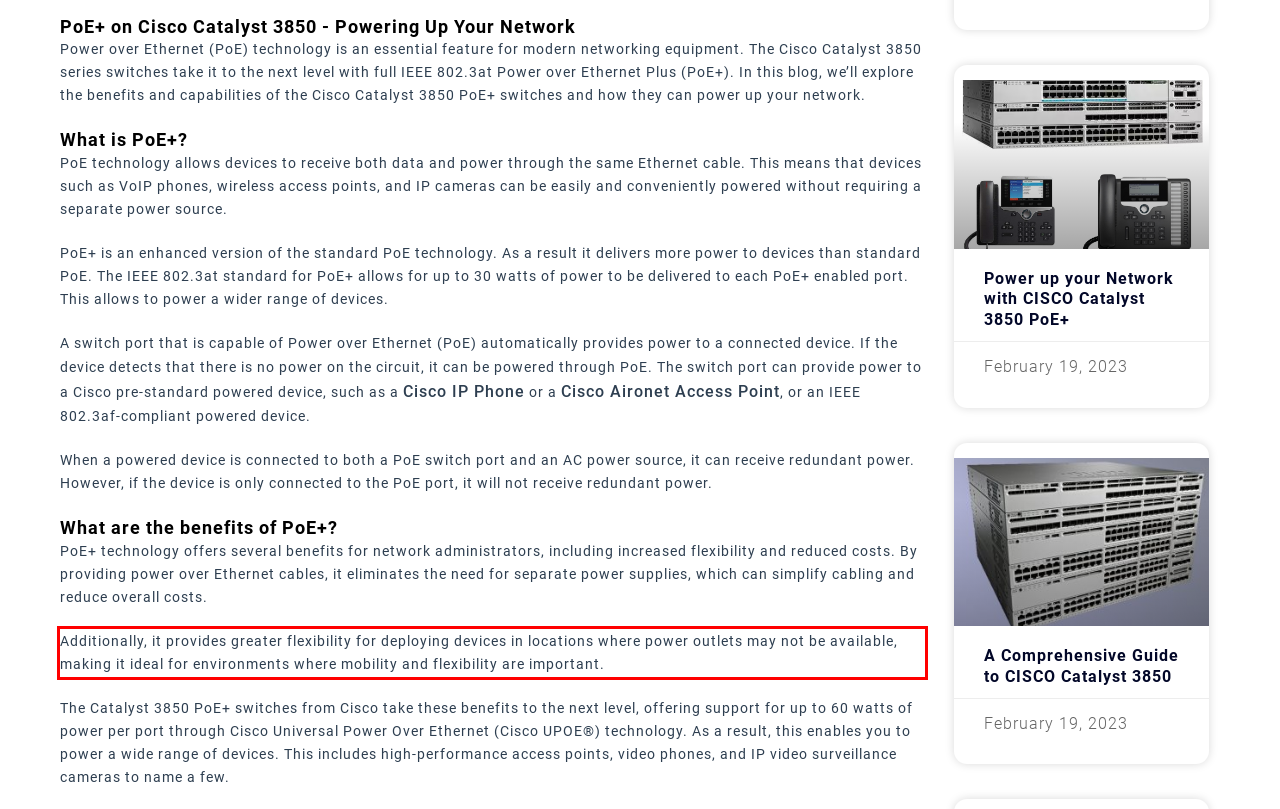Given a screenshot of a webpage containing a red bounding box, perform OCR on the text within this red bounding box and provide the text content.

Additionally, it provides greater flexibility for deploying devices in locations where power outlets may not be available, making it ideal for environments where mobility and flexibility are important.